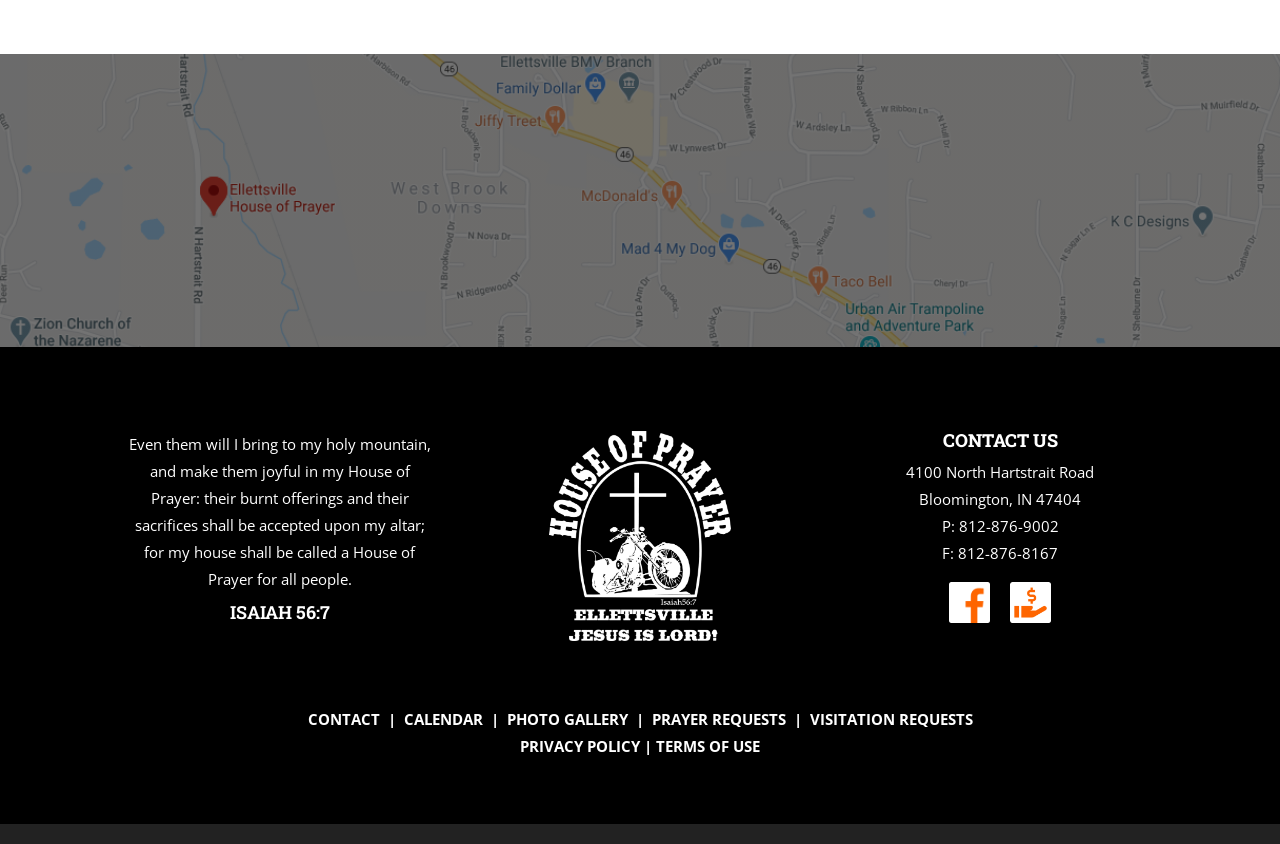Given the description: "CONTACT", determine the bounding box coordinates of the UI element. The coordinates should be formatted as four float numbers between 0 and 1, [left, top, right, bottom].

[0.24, 0.84, 0.3, 0.864]